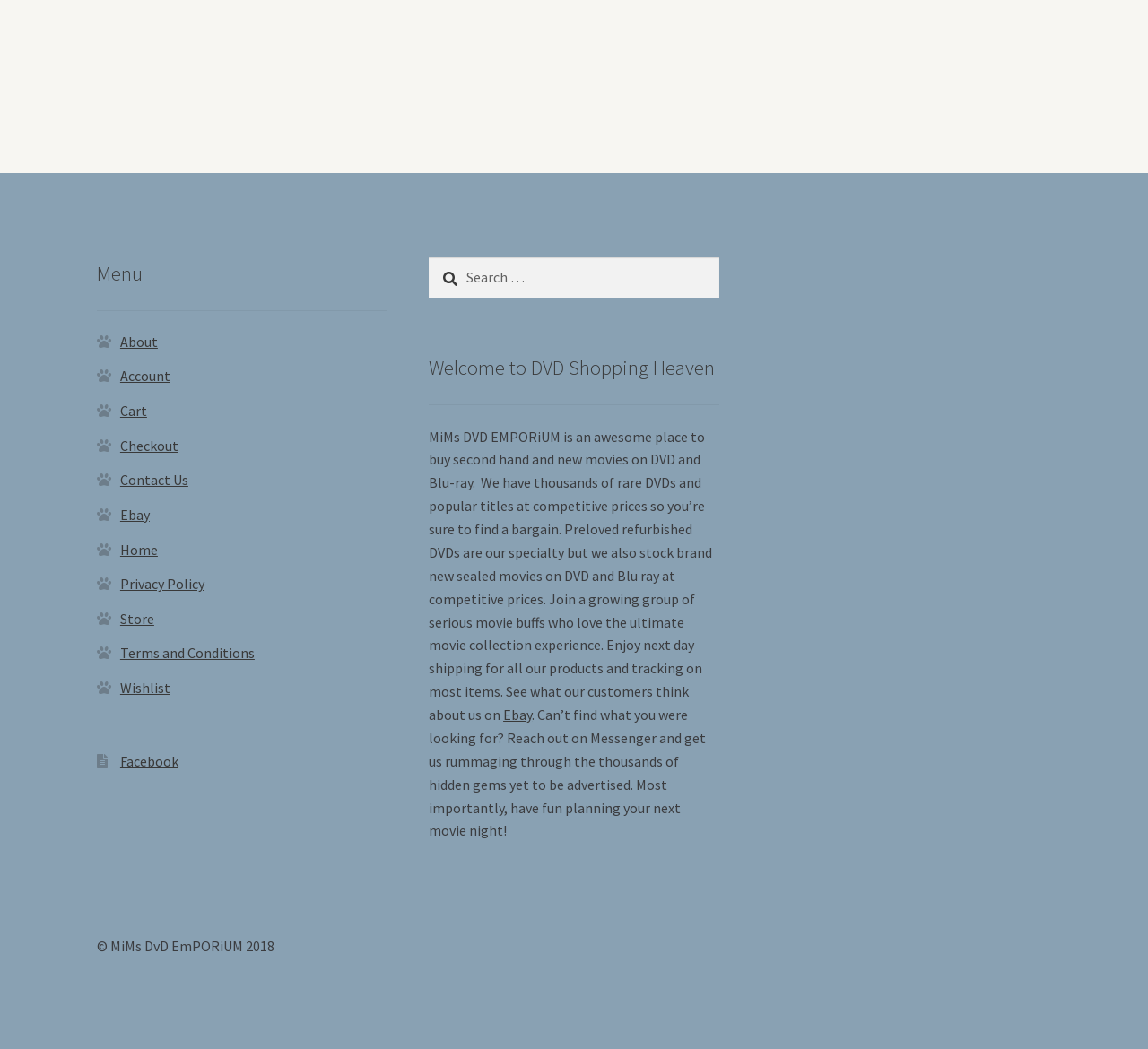Using floating point numbers between 0 and 1, provide the bounding box coordinates in the format (top-left x, top-left y, bottom-right x, bottom-right y). Locate the UI element described here: Terms and Conditions

[0.105, 0.614, 0.222, 0.631]